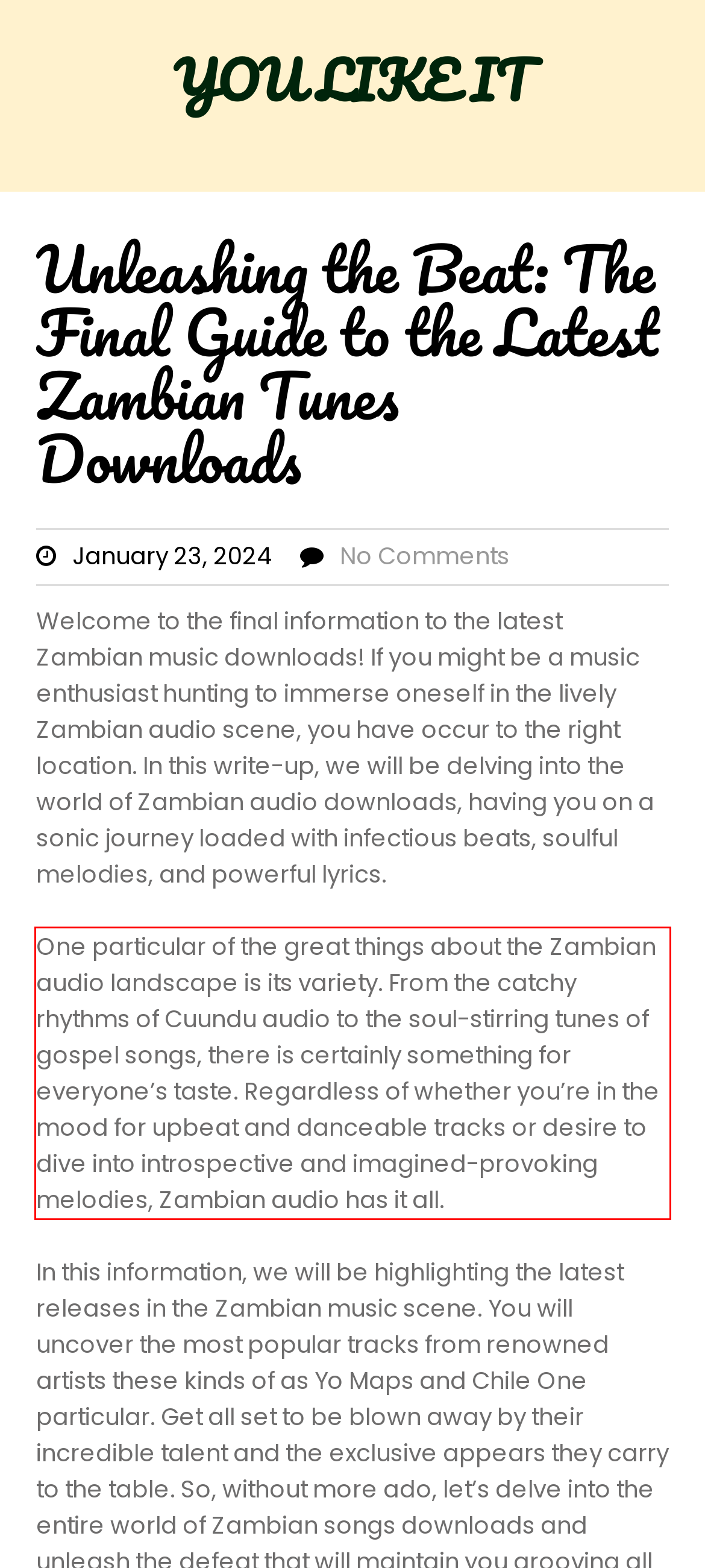Please look at the webpage screenshot and extract the text enclosed by the red bounding box.

One particular of the great things about the Zambian audio landscape is its variety. From the catchy rhythms of Cuundu audio to the soul-stirring tunes of gospel songs, there is certainly something for everyone’s taste. Regardless of whether you’re in the mood for upbeat and danceable tracks or desire to dive into introspective and imagined-provoking melodies, Zambian audio has it all.